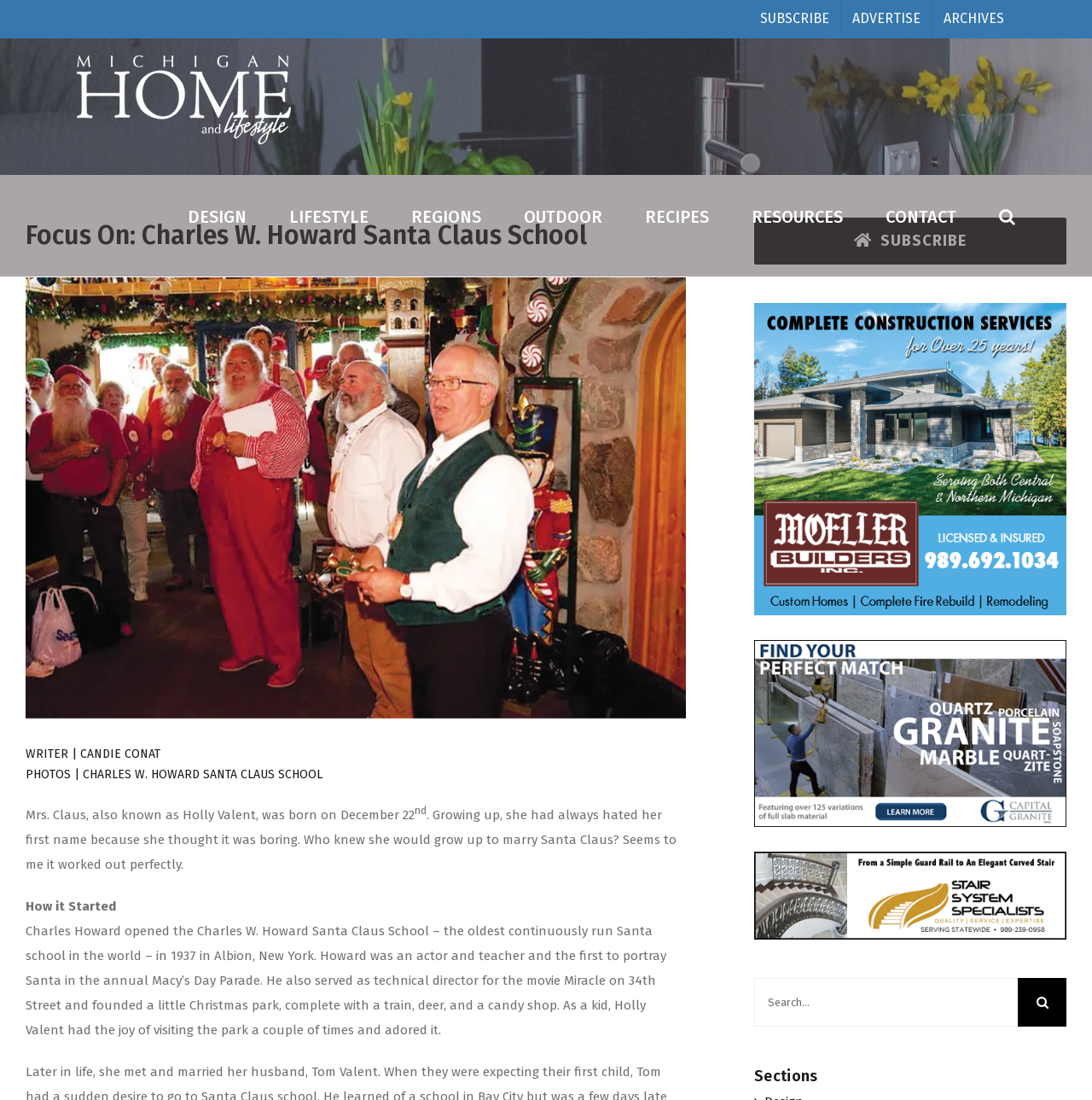What is the name of the Santa Claus school?
Using the image as a reference, give an elaborate response to the question.

I found the answer by looking at the heading 'Focus On: Charles W. Howard Santa Claus School' and the link 'Charles W Howard Santa Claus School' which suggests that the webpage is about a specific Santa Claus school, and the name of the school is Charles W. Howard Santa Claus School.